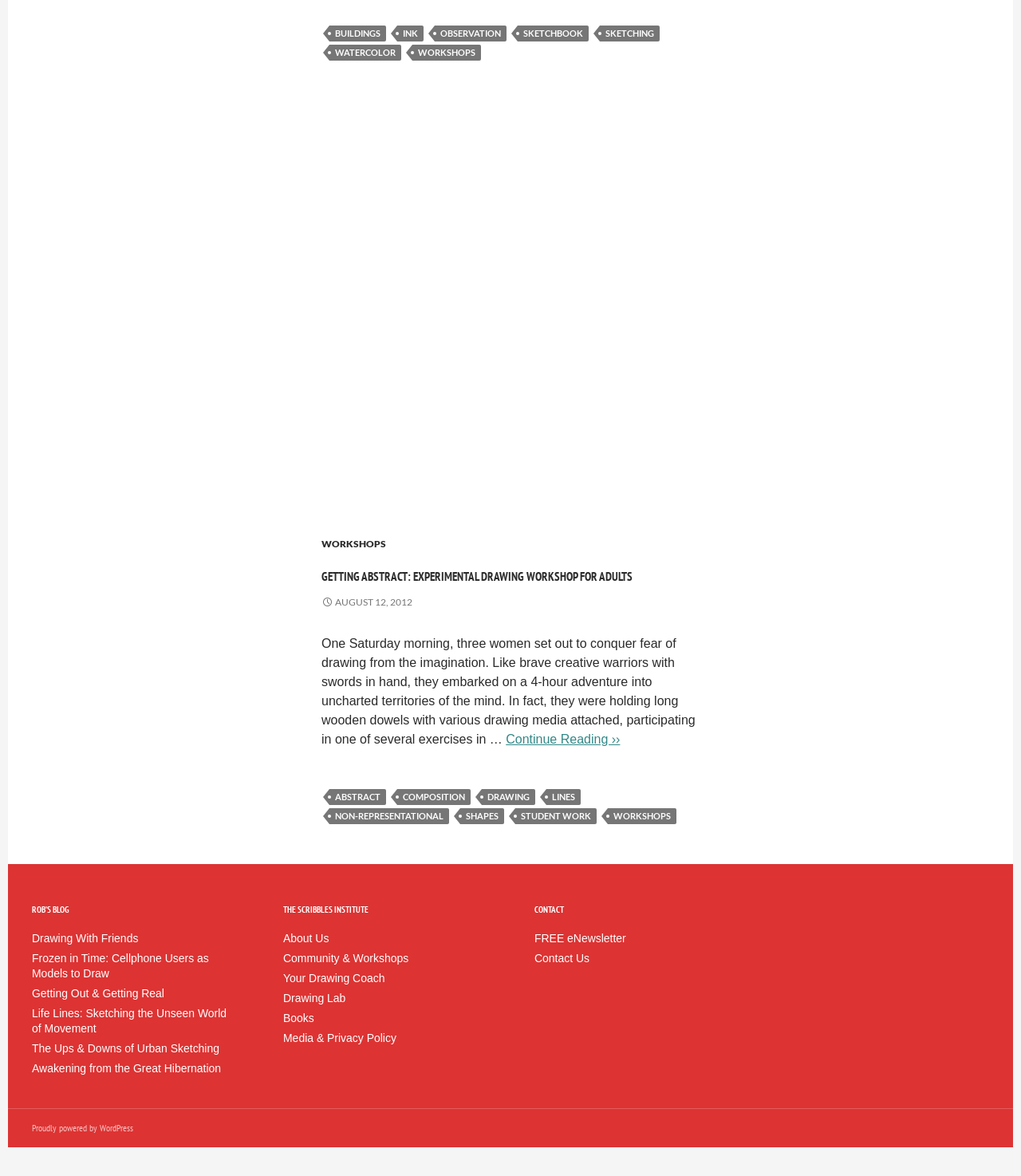Please specify the bounding box coordinates in the format (top-left x, top-left y, bottom-right x, bottom-right y), with values ranging from 0 to 1. Identify the bounding box for the UI component described as follows: Platform as a service

None